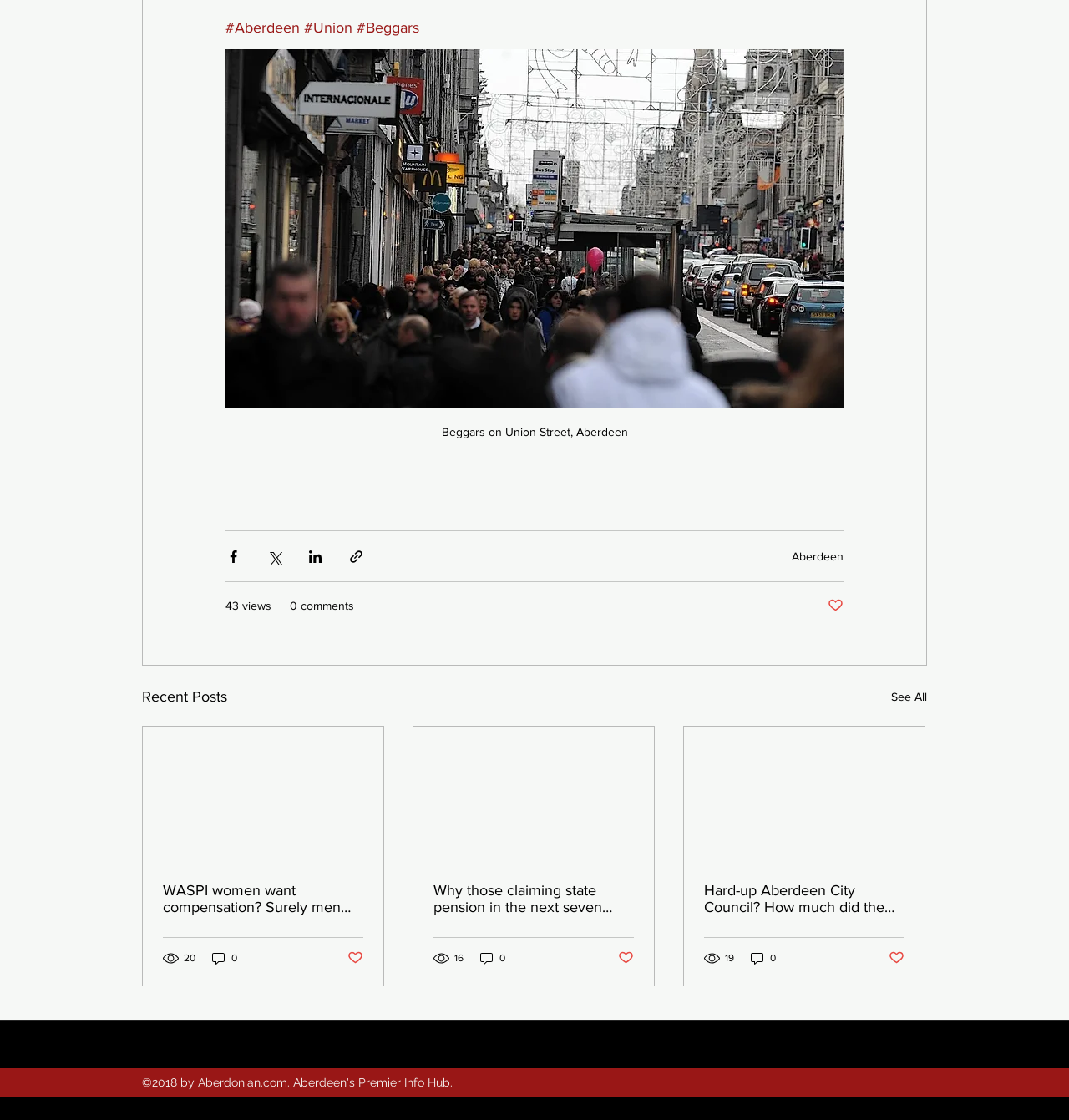Give a one-word or one-phrase response to the question: 
How many views does the second article have?

16